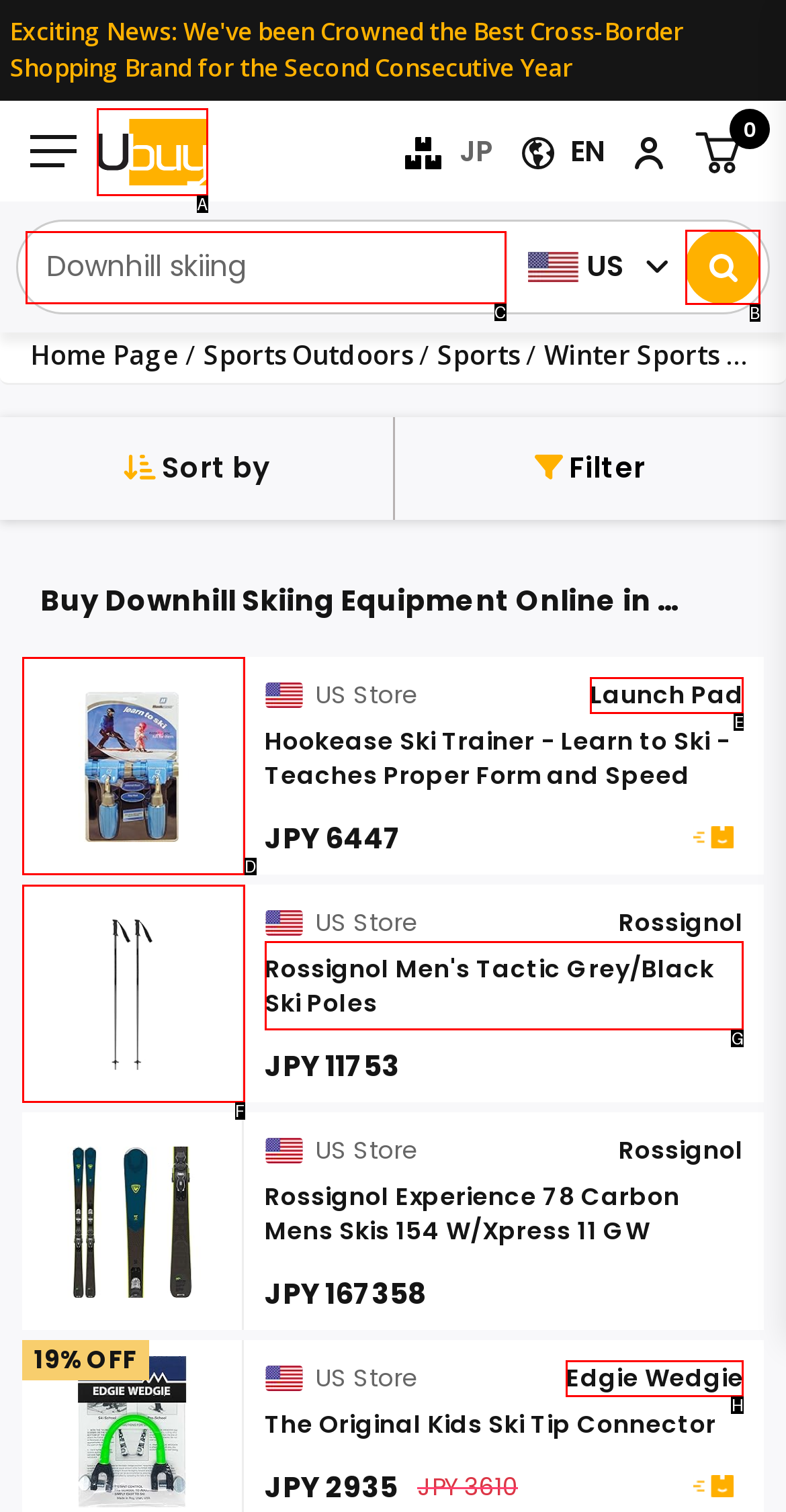Determine the letter of the UI element I should click on to complete the task: Search for downhill skiing equipment from the provided choices in the screenshot.

C